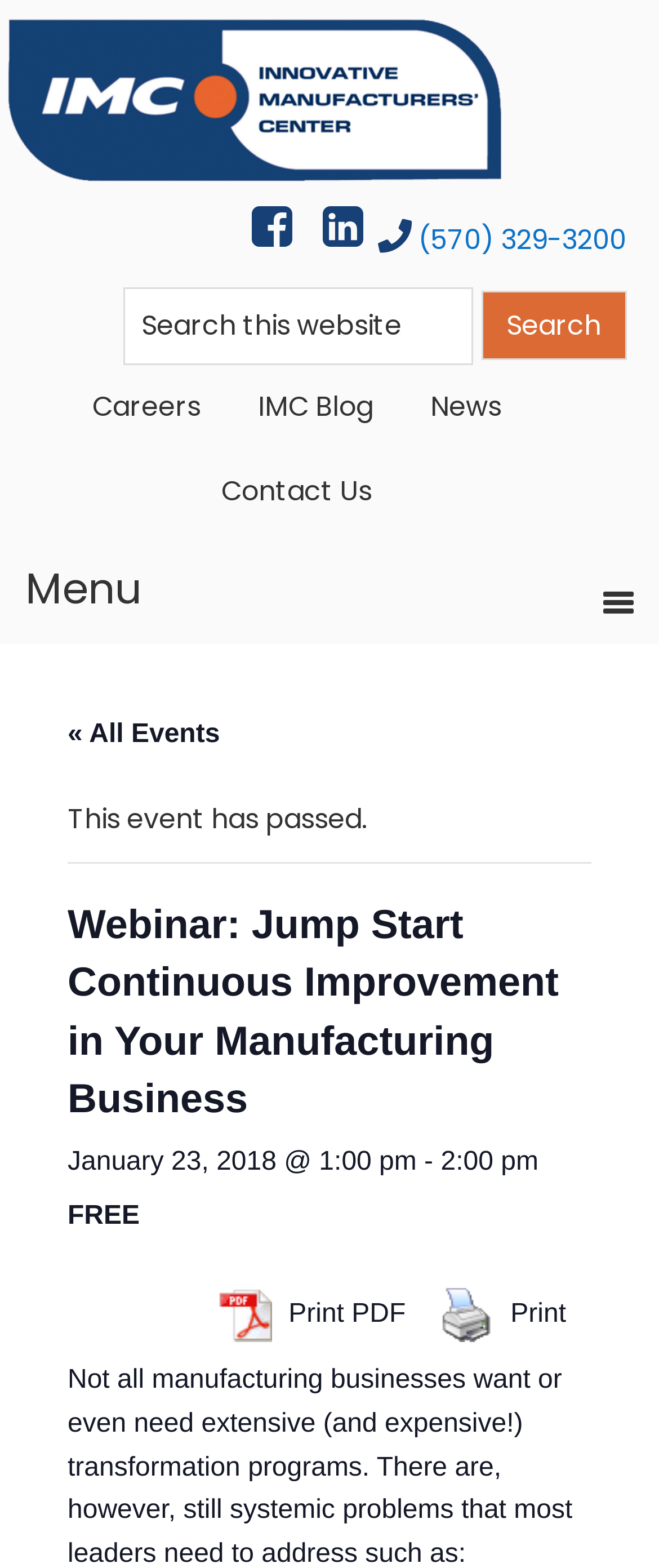What is the topic of the webinar?
Could you answer the question with a detailed and thorough explanation?

The topic of the webinar can be determined by reading the heading 'Webinar: Jump Start Continuous Improvement in Your Manufacturing Business' which indicates that the webinar is about continuous improvement in the manufacturing business.